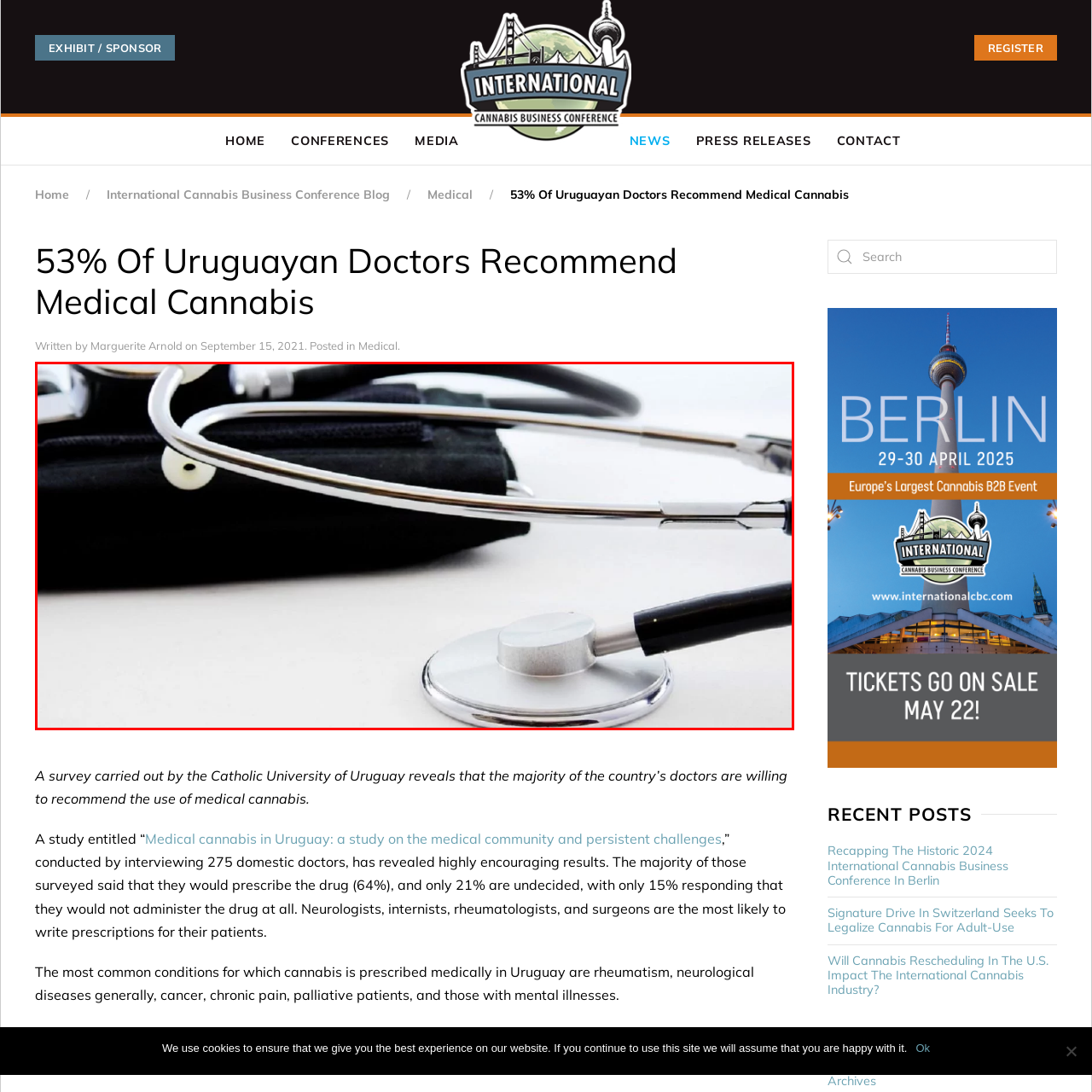What is the background of the stethoscope?
Look at the image highlighted within the red bounding box and provide a detailed answer to the question.

The caption describes the background of the stethoscope as a dark, textured medical bag, which provides a clinical context to the image.